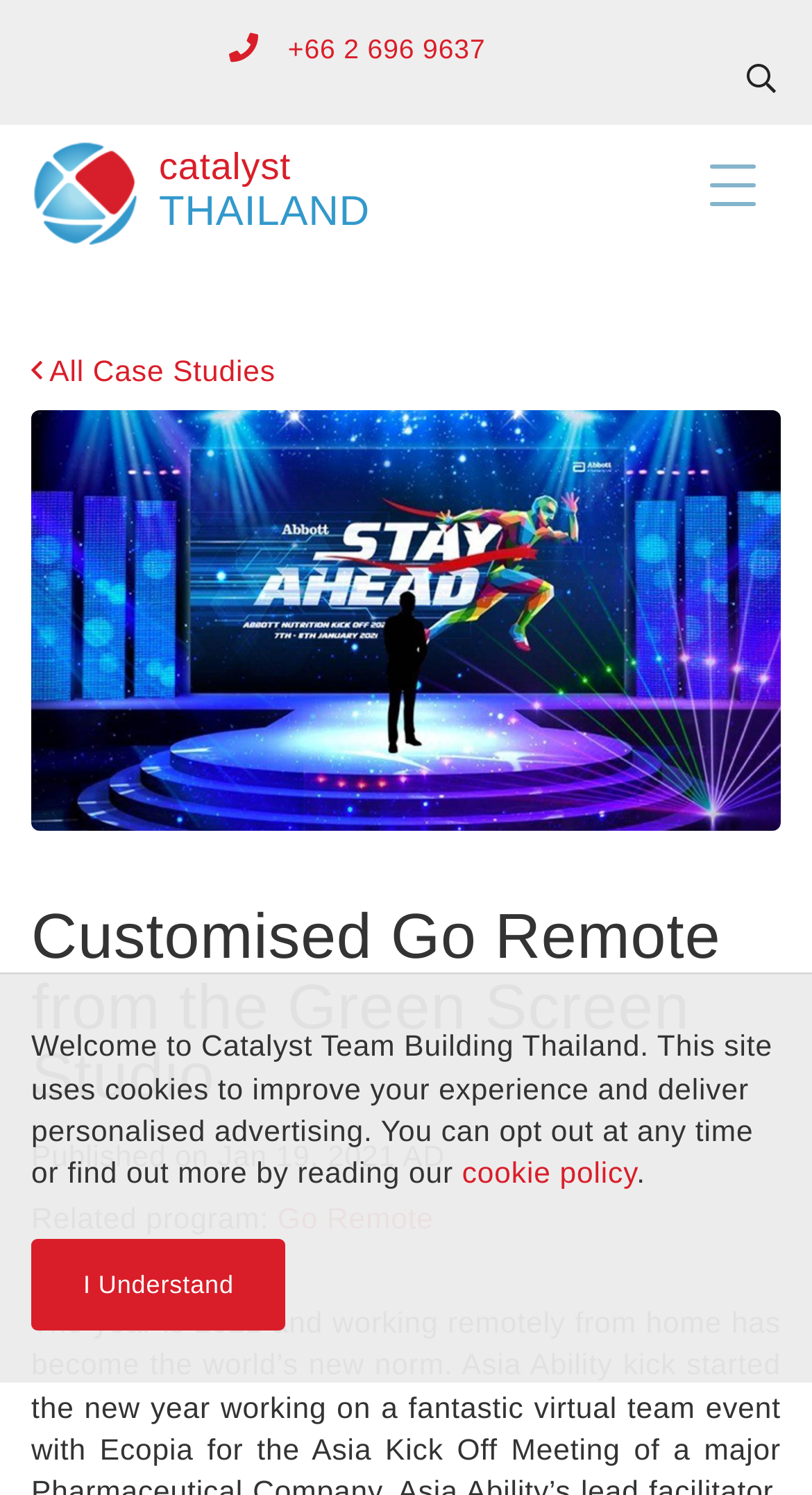Based on the image, please elaborate on the answer to the following question:
What is the phone number on the webpage?

I found the phone number by looking at the link element with the text '+66 2 696 9637' which has a bounding box coordinate of [0.354, 0.022, 0.598, 0.043].